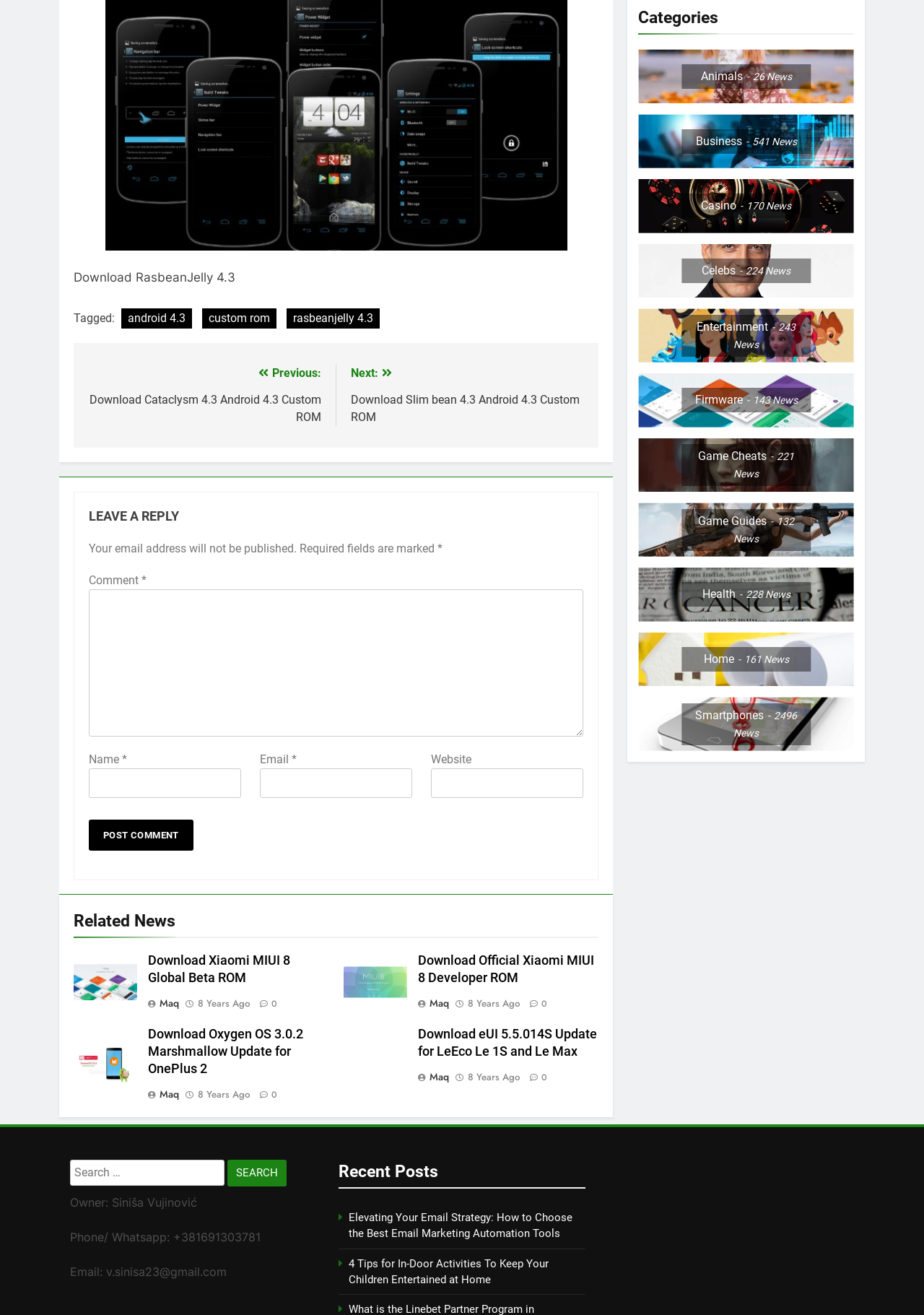Please locate the bounding box coordinates of the element's region that needs to be clicked to follow the instruction: "Download RasbeanJelly 4.3". The bounding box coordinates should be provided as four float numbers between 0 and 1, i.e., [left, top, right, bottom].

[0.08, 0.205, 0.255, 0.216]